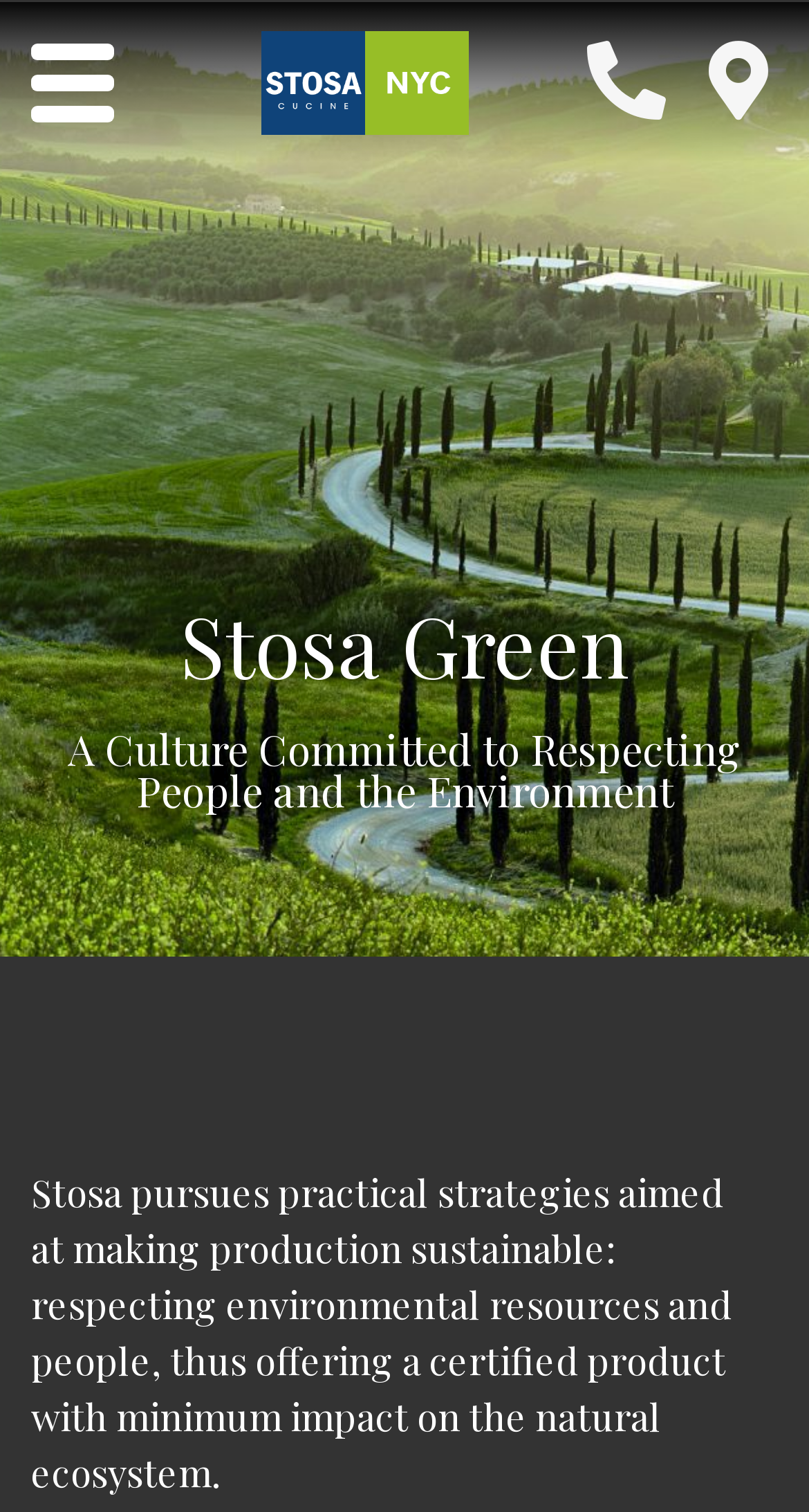Find the bounding box of the UI element described as: "alt="Customize Kitchens - STOSA NYC"". The bounding box coordinates should be given as four float values between 0 and 1, i.e., [left, top, right, bottom].

[0.322, 0.039, 0.578, 0.066]